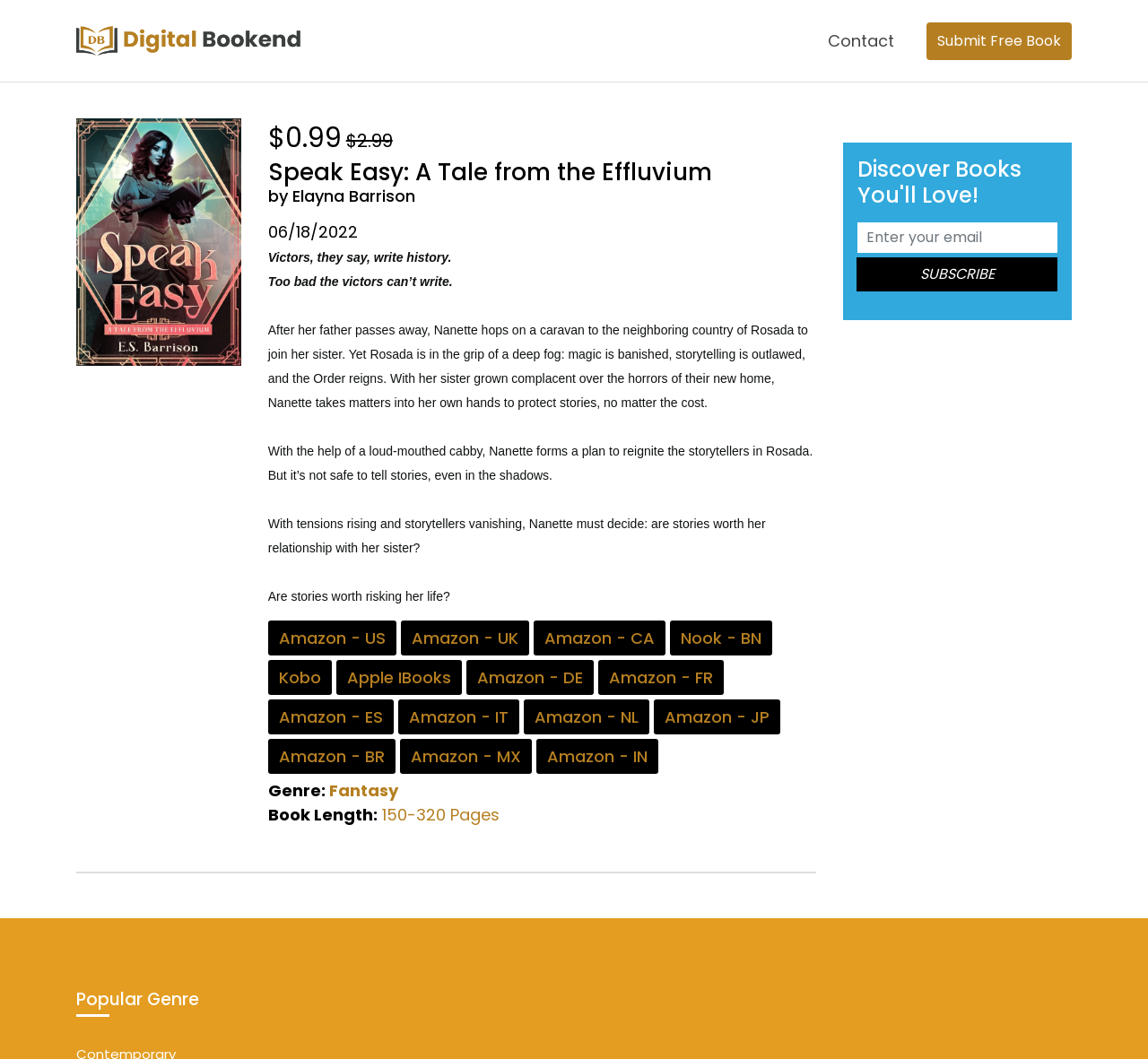Locate the bounding box coordinates of the clickable element to fulfill the following instruction: "Buy the book on Amazon US". Provide the coordinates as four float numbers between 0 and 1 in the format [left, top, right, bottom].

[0.233, 0.586, 0.345, 0.619]